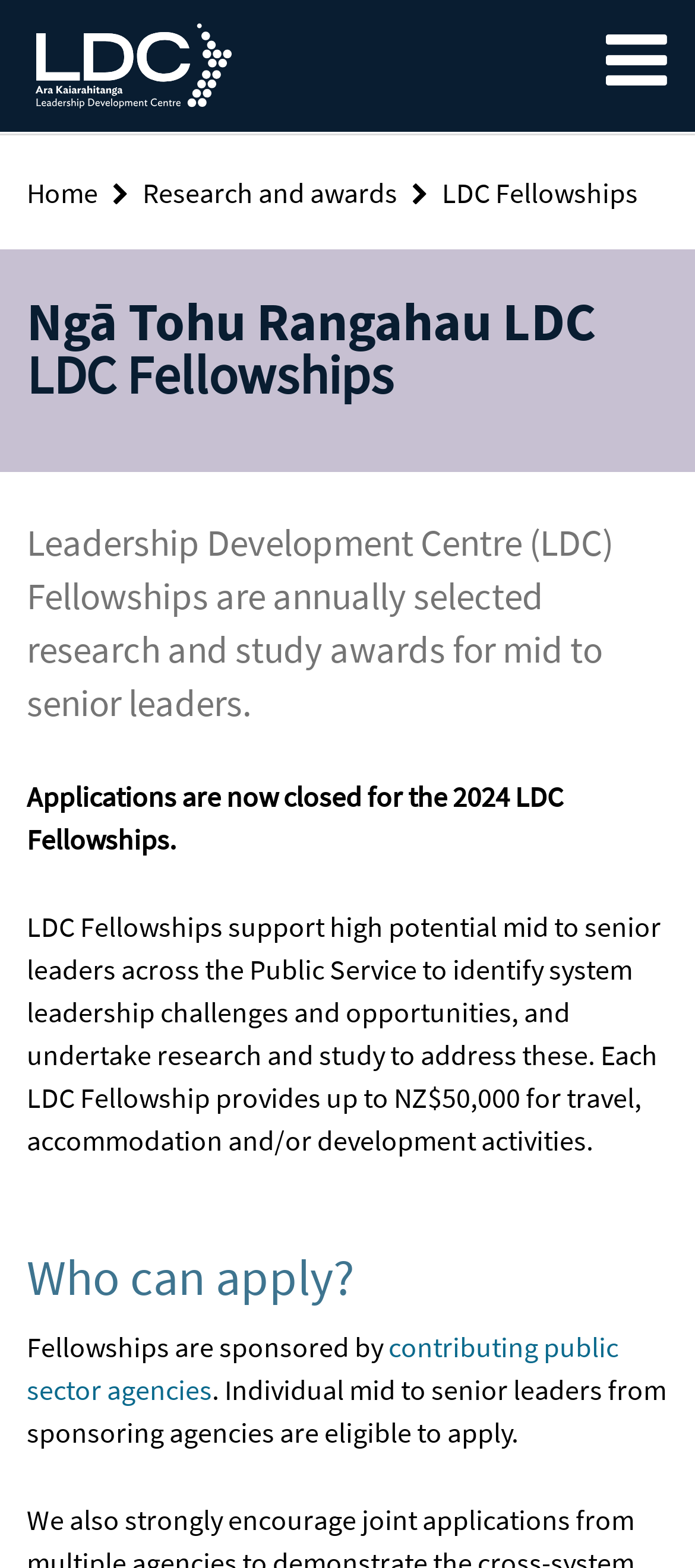Please answer the following question using a single word or phrase: Are applications currently open for LDC Fellowships?

No